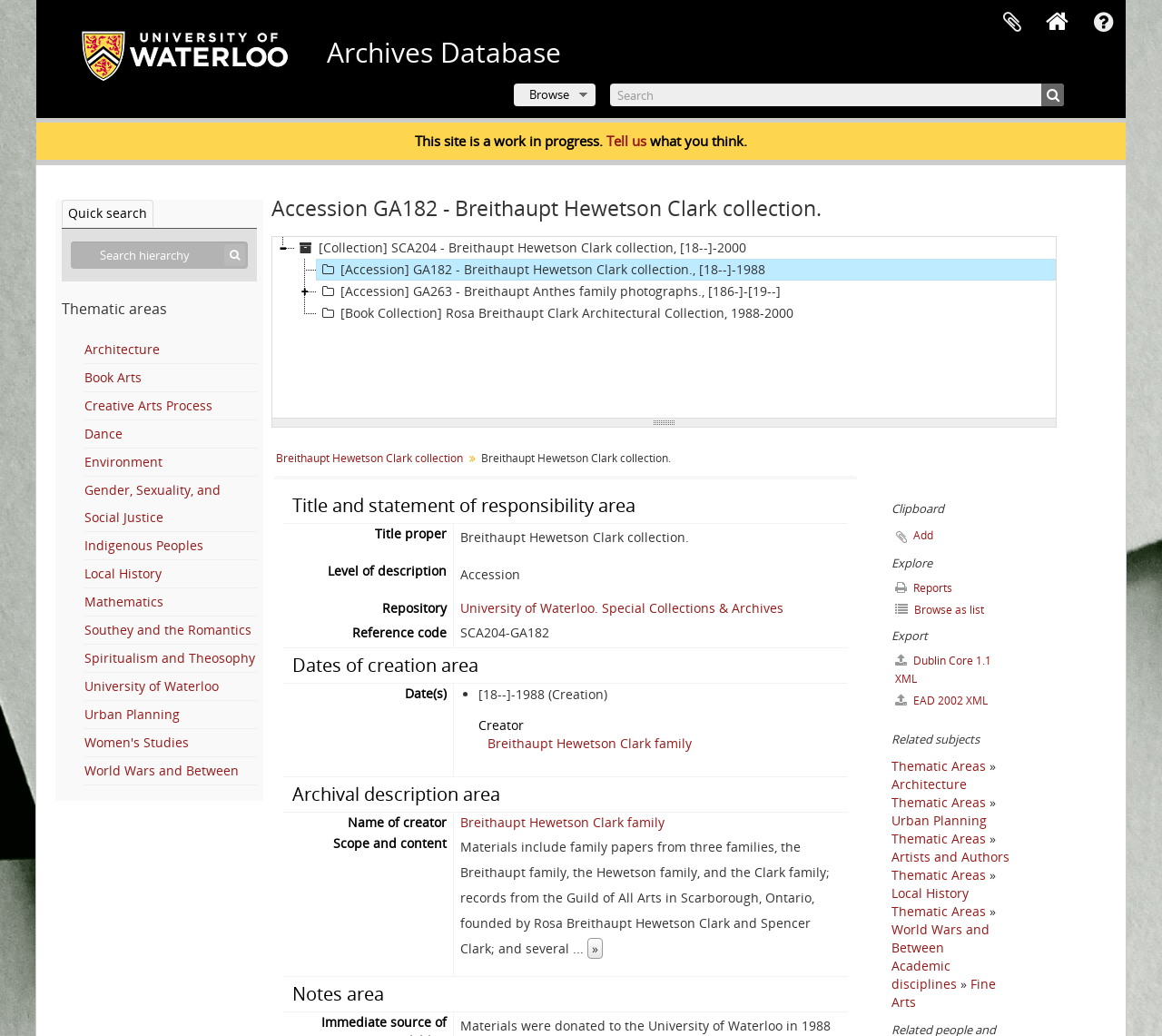Give a full account of the webpage's elements and their arrangement.

The webpage is an archival database page, specifically the Breithaupt Hewetson Clark collection. At the top left, there is a University of Waterloo logo, and next to it, a heading "Archives Database" is displayed. On the top right, there are several buttons, including "Quick links", "Clipboard", and "Browse".

Below the top section, there is a search bar with a "Search" button. To the right of the search bar, there is a "This site is a work in progress" notification, followed by a "Tell us what you think" link.

On the left side of the page, there is a thematic areas section, which lists various topics such as Architecture, Book Arts, Creative Arts Process, and more. Each topic is a link.

The main content of the page is the Breithaupt Hewetson Clark collection description. It starts with a heading "Accession GA182 - Breithaupt Hewetson Clark collection." followed by a tree view of the collection's hierarchy. The tree view has several expandable sections, including "[Collection] SCA204 - Breithaupt Hewetson Clark collection, [18--]-2000" and "[Accession] GA182 - Breithaupt Hewetson Clark collection., [18--]-1988".

Below the tree view, there is a section describing the collection, which includes a title, accession, and dates of creation. The dates of creation are listed as "[18--]-1988" with a "(Creation)" label. There is also a creator description, which links to the "Breithaupt Hewetson Clark family".

Further down, there are sections for archival description, notes, and clipboard. The archival description section has a link to the "Breithaupt Hewetson Clark family" and a brief description of the collection's contents. The notes section and clipboard section are empty.

At the bottom of the page, there are links to explore, export, and report options.